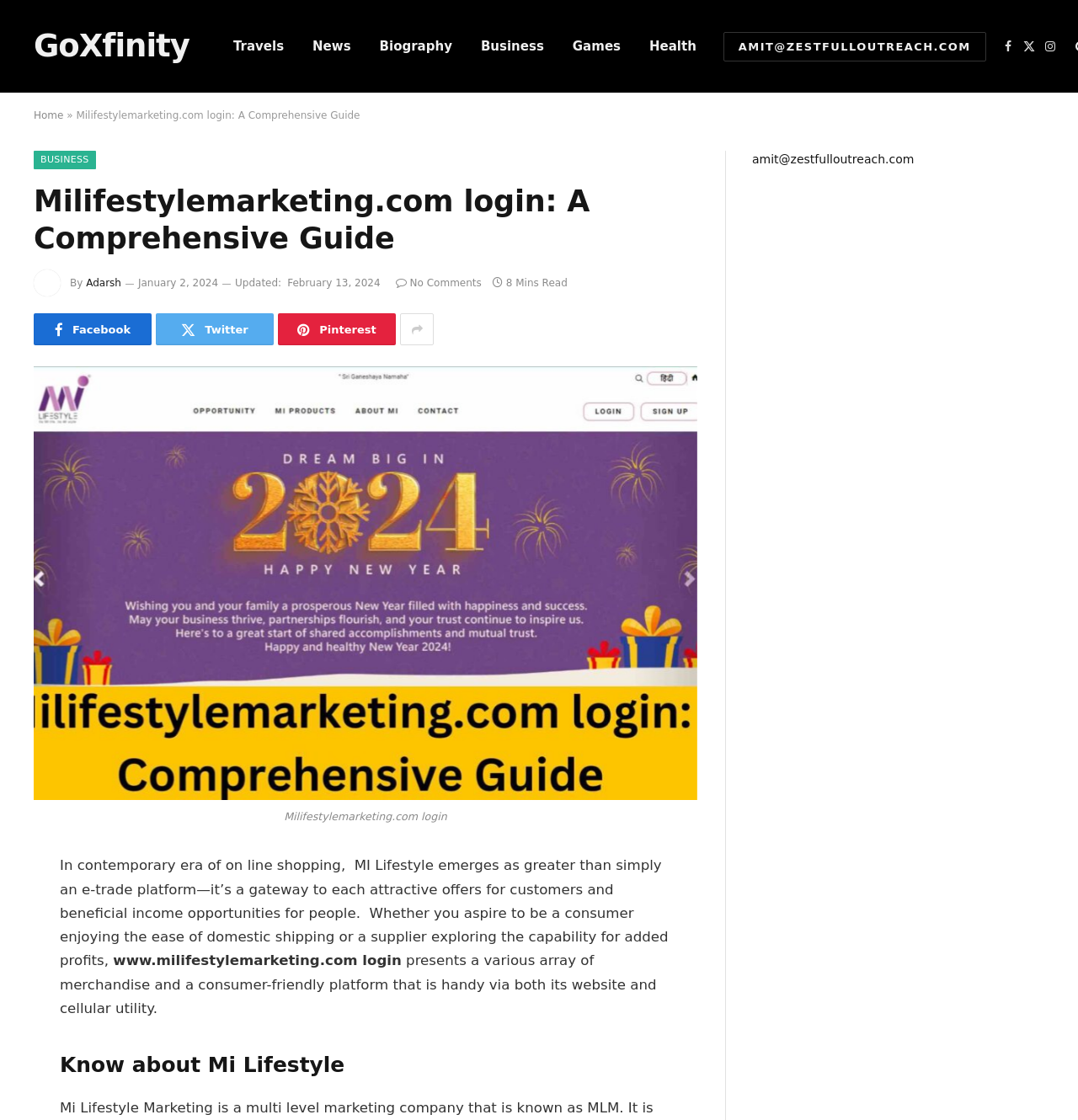Using the element description: "Games", determine the bounding box coordinates for the specified UI element. The coordinates should be four float numbers between 0 and 1, [left, top, right, bottom].

[0.518, 0.0, 0.589, 0.083]